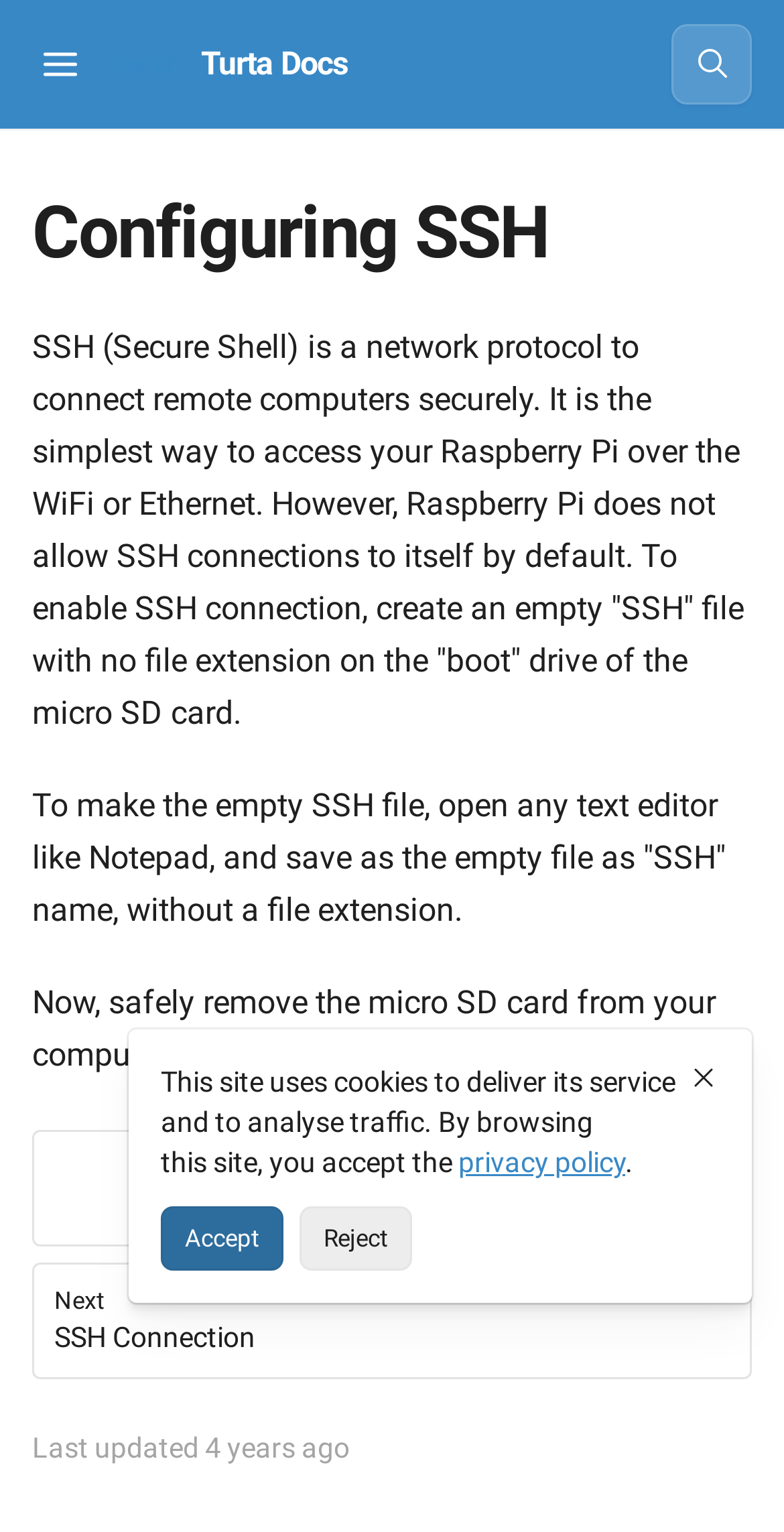Based on what you see in the screenshot, provide a thorough answer to this question: What is the purpose of SSH?

The webpage explains that SSH is the simplest way to access your Raspberry Pi over WiFi or Ethernet, implying that its purpose is to access remote computers securely.